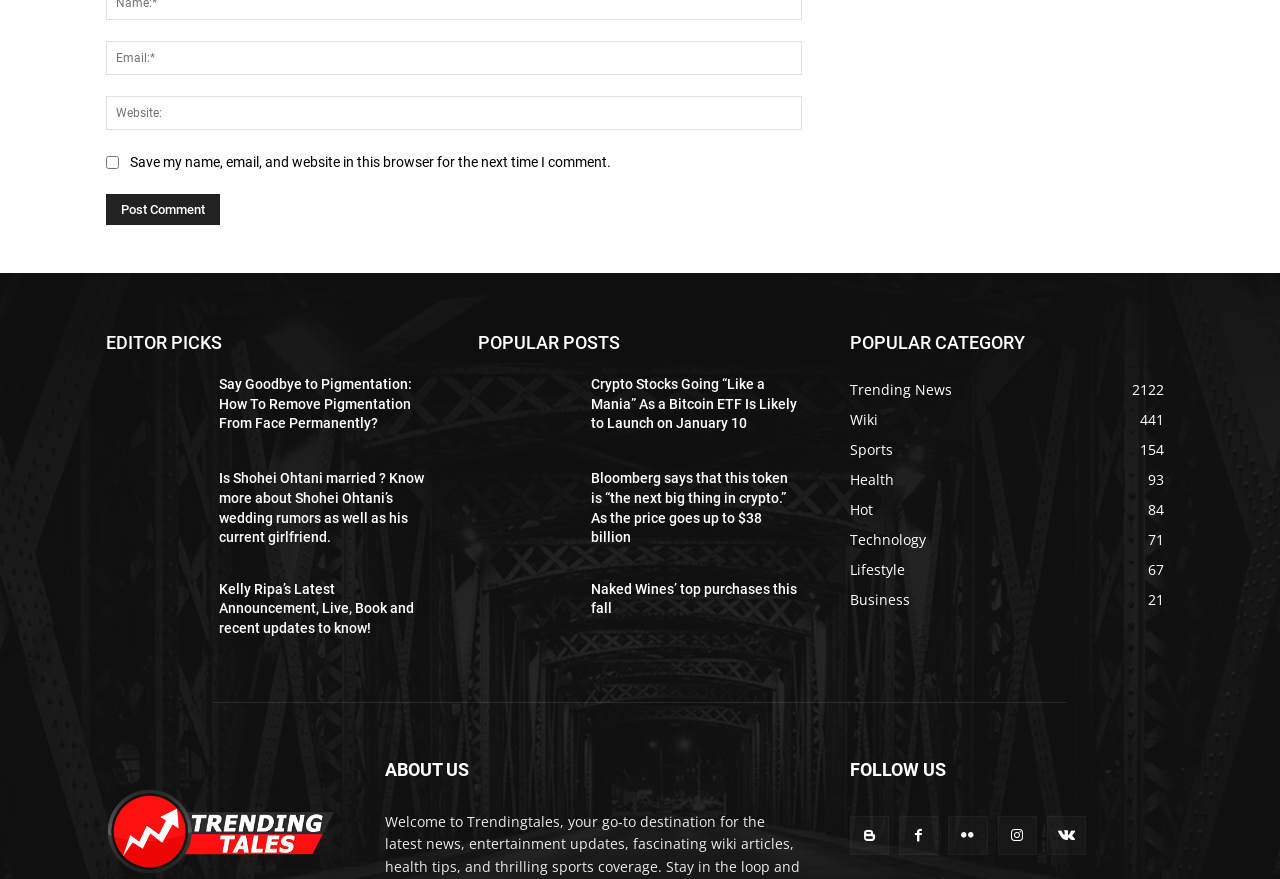Pinpoint the bounding box coordinates of the clickable area needed to execute the instruction: "Click 'Post Comment'". The coordinates should be specified as four float numbers between 0 and 1, i.e., [left, top, right, bottom].

[0.083, 0.221, 0.172, 0.256]